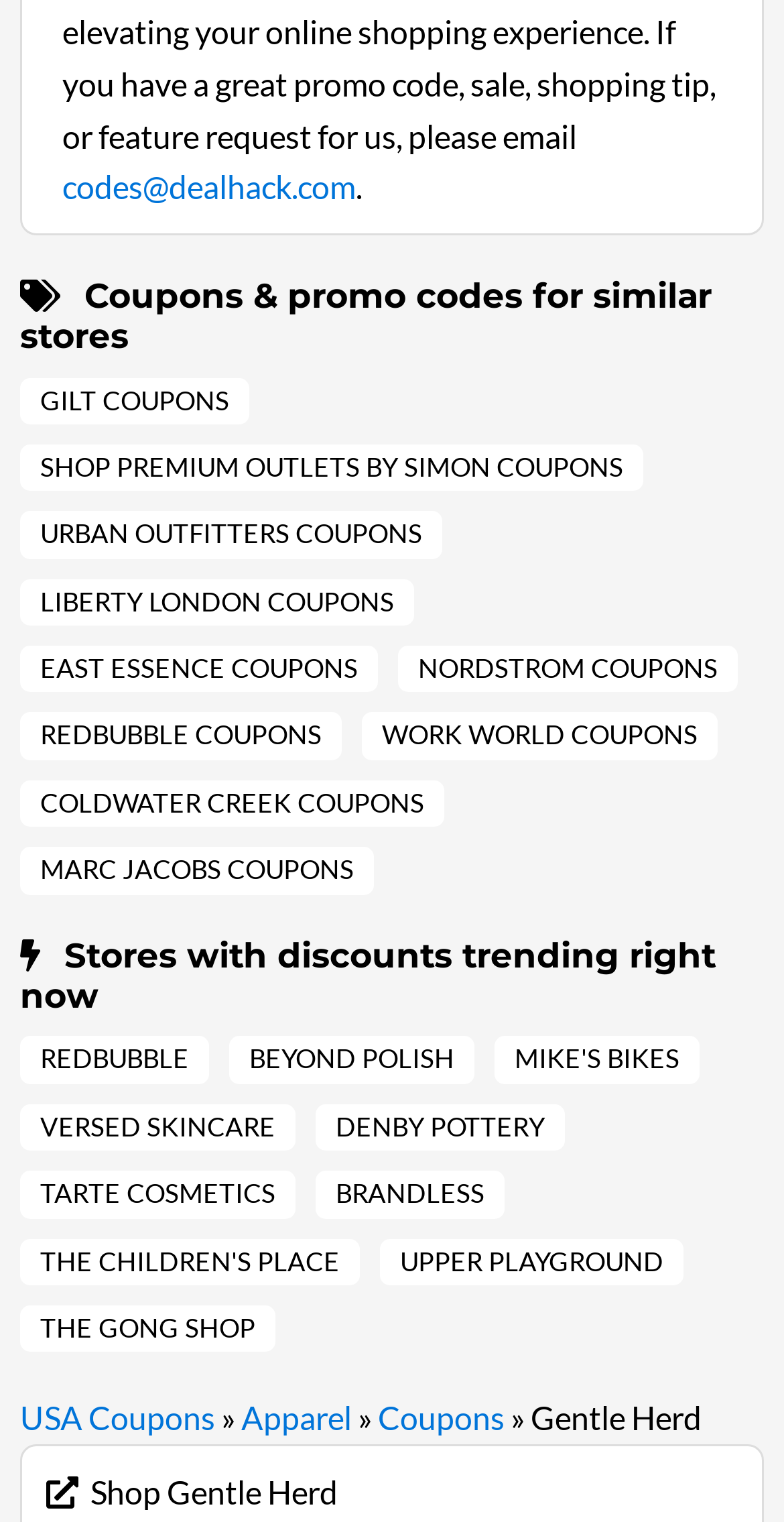Give a one-word or short-phrase answer to the following question: 
What is the trend indicated by the icon ''?

Trending right now